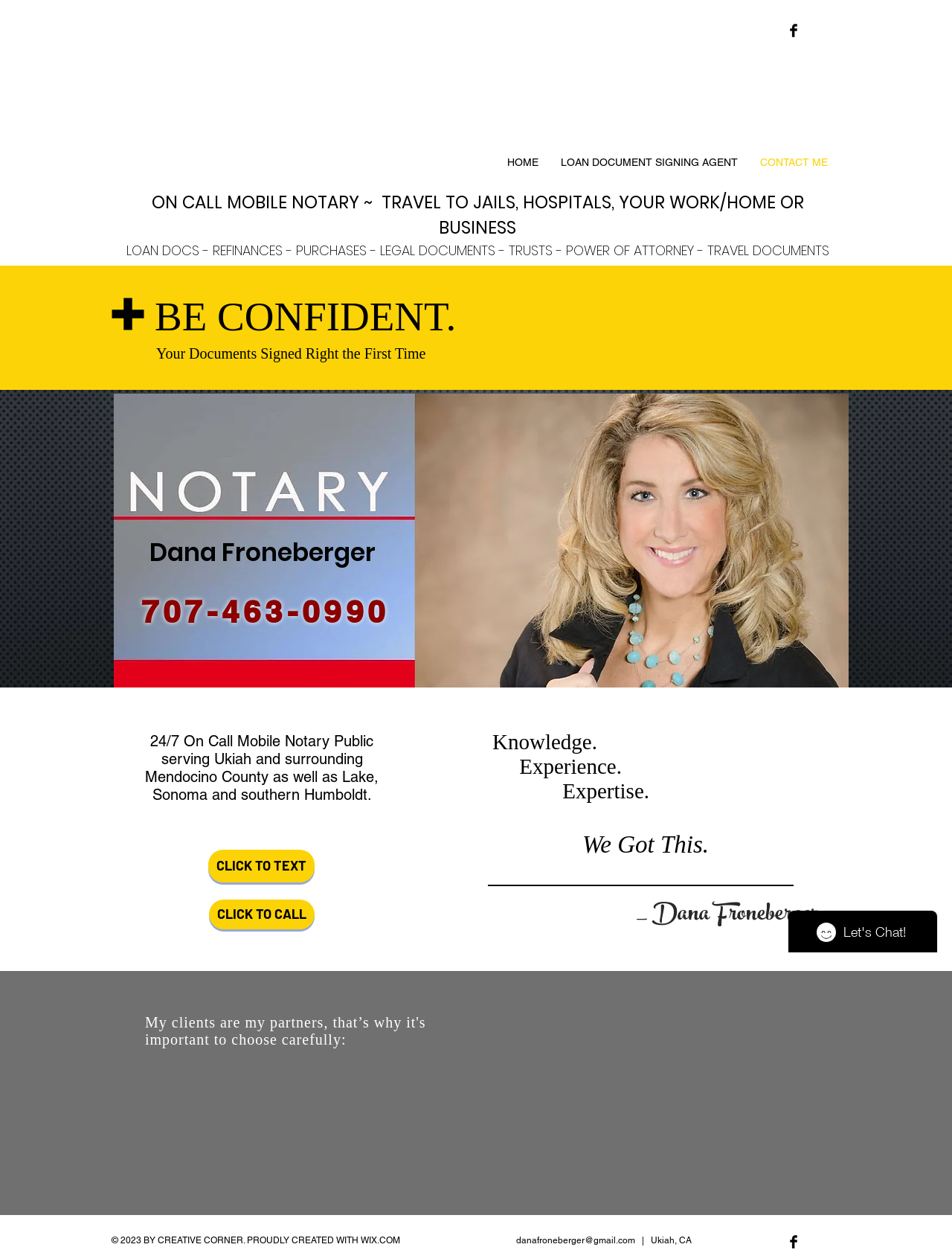Identify the bounding box of the UI element described as follows: "CLICK TO CALL". Provide the coordinates as four float numbers in the range of 0 to 1 [left, top, right, bottom].

[0.22, 0.72, 0.33, 0.743]